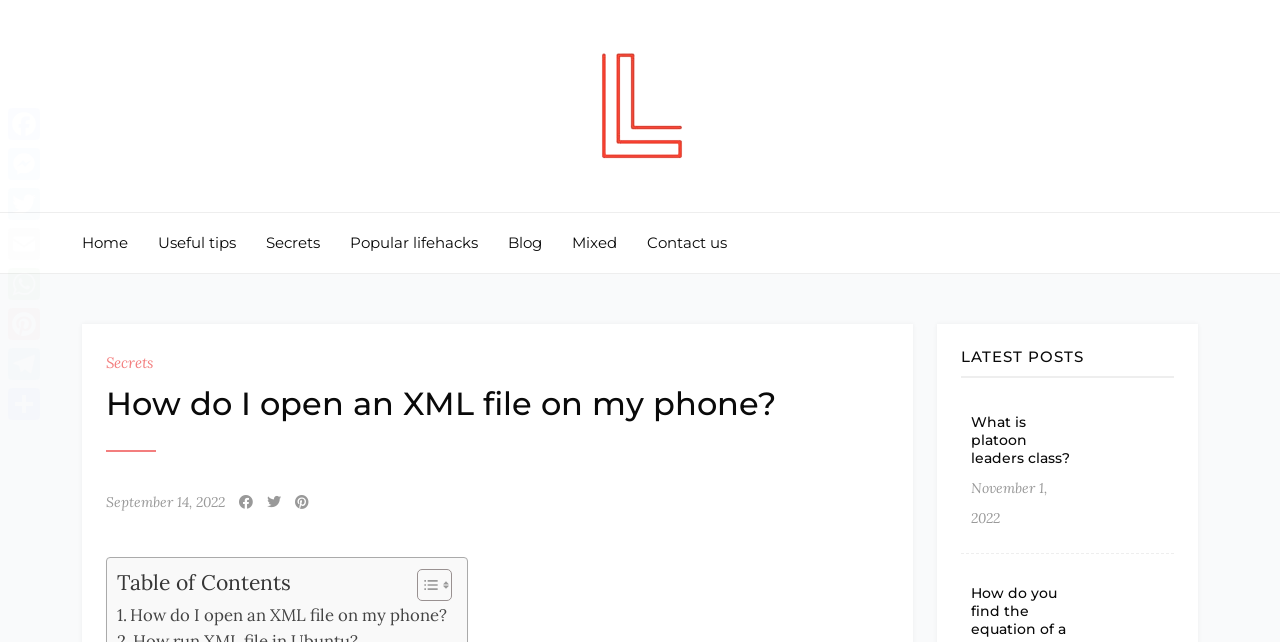What is the title of the first article in the 'LATEST POSTS' section?
Kindly offer a detailed explanation using the data available in the image.

The 'LATEST POSTS' section is present on the right side of the webpage, and the first article in this section has the title 'What is platoon leaders class?'.